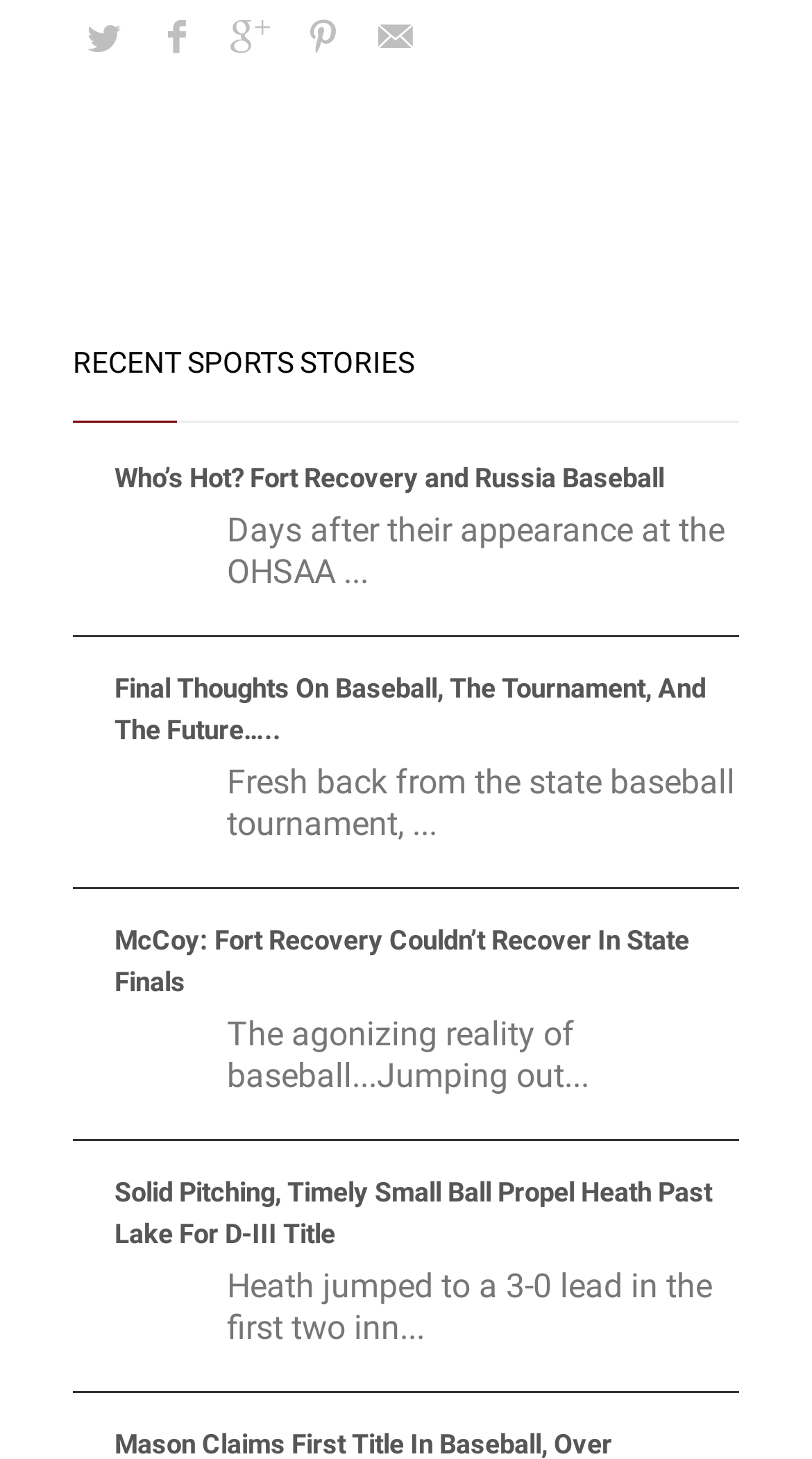Please identify the bounding box coordinates of the clickable area that will allow you to execute the instruction: "Browse books".

None